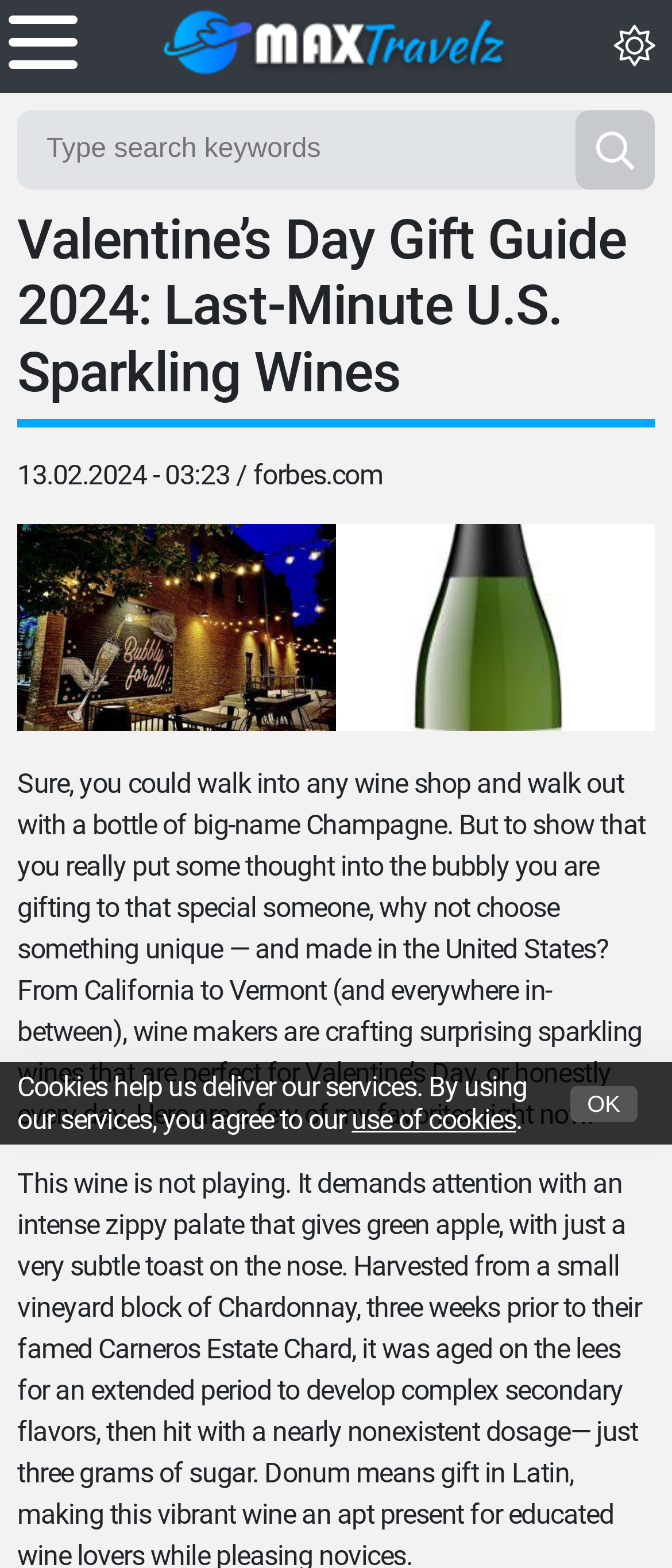Please identify the bounding box coordinates of the element I need to click to follow this instruction: "Toggle dark mode".

[0.913, 0.016, 0.974, 0.043]